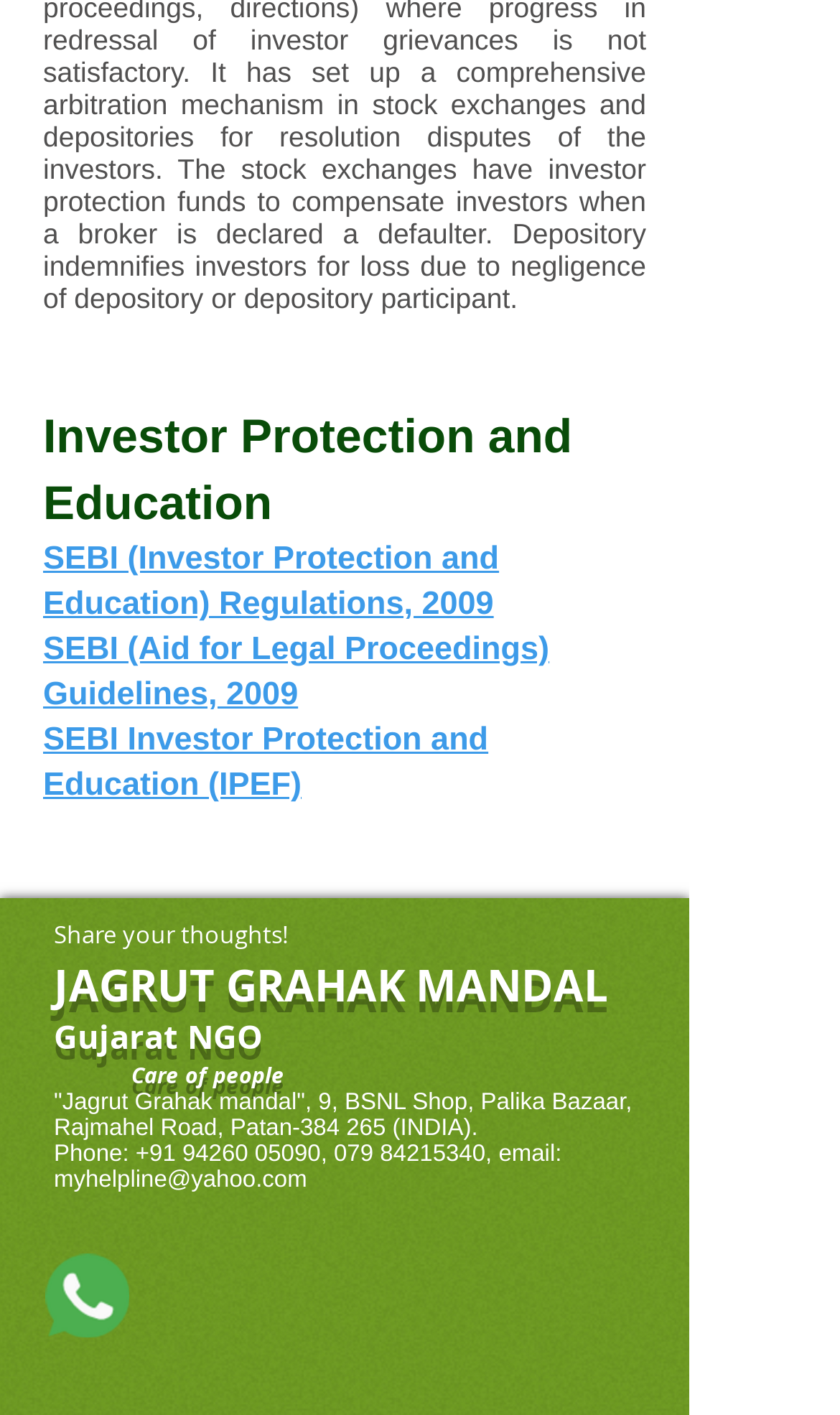What is the location of the NGO?
Give a one-word or short phrase answer based on the image.

Patan, India